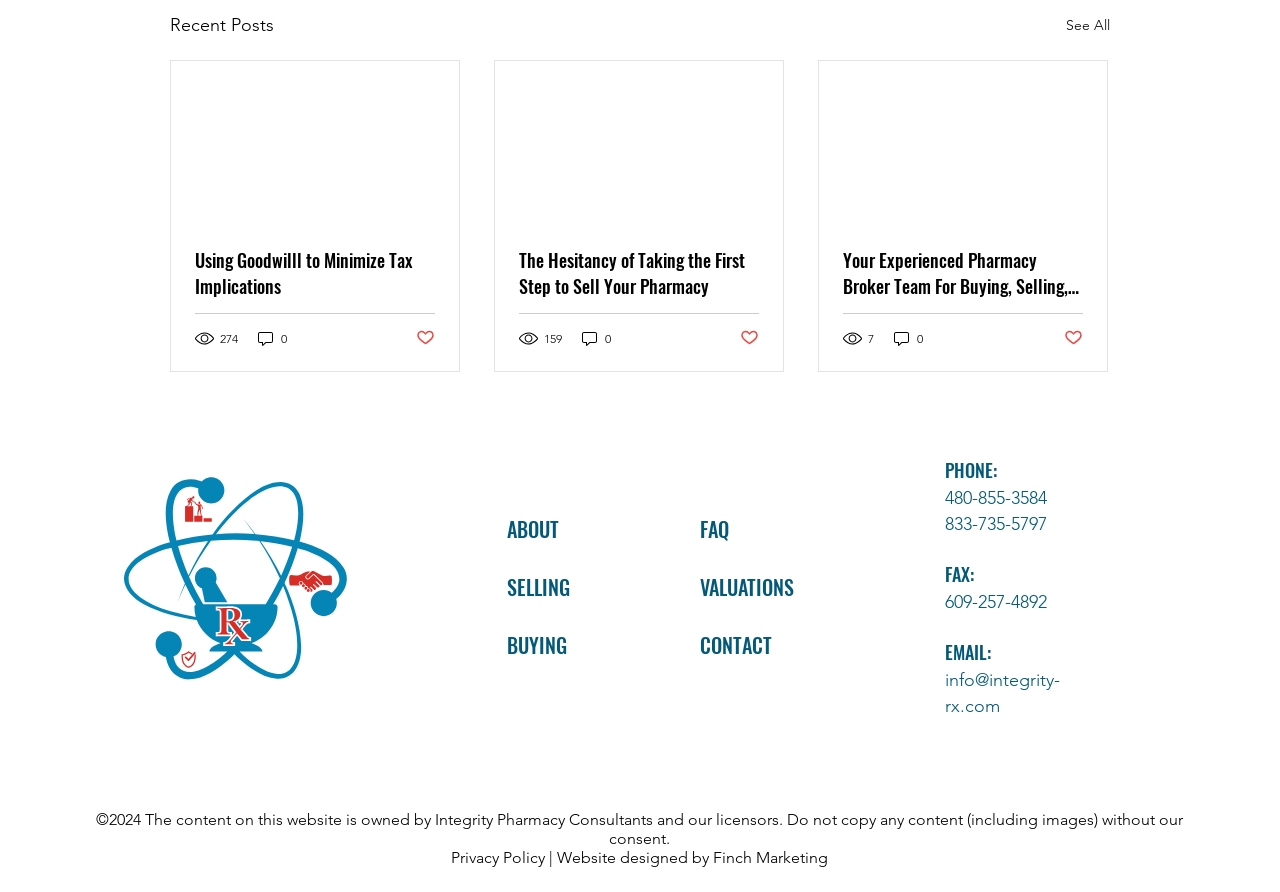Provide the bounding box coordinates of the UI element that matches the description: "See All".

[0.833, 0.012, 0.867, 0.045]